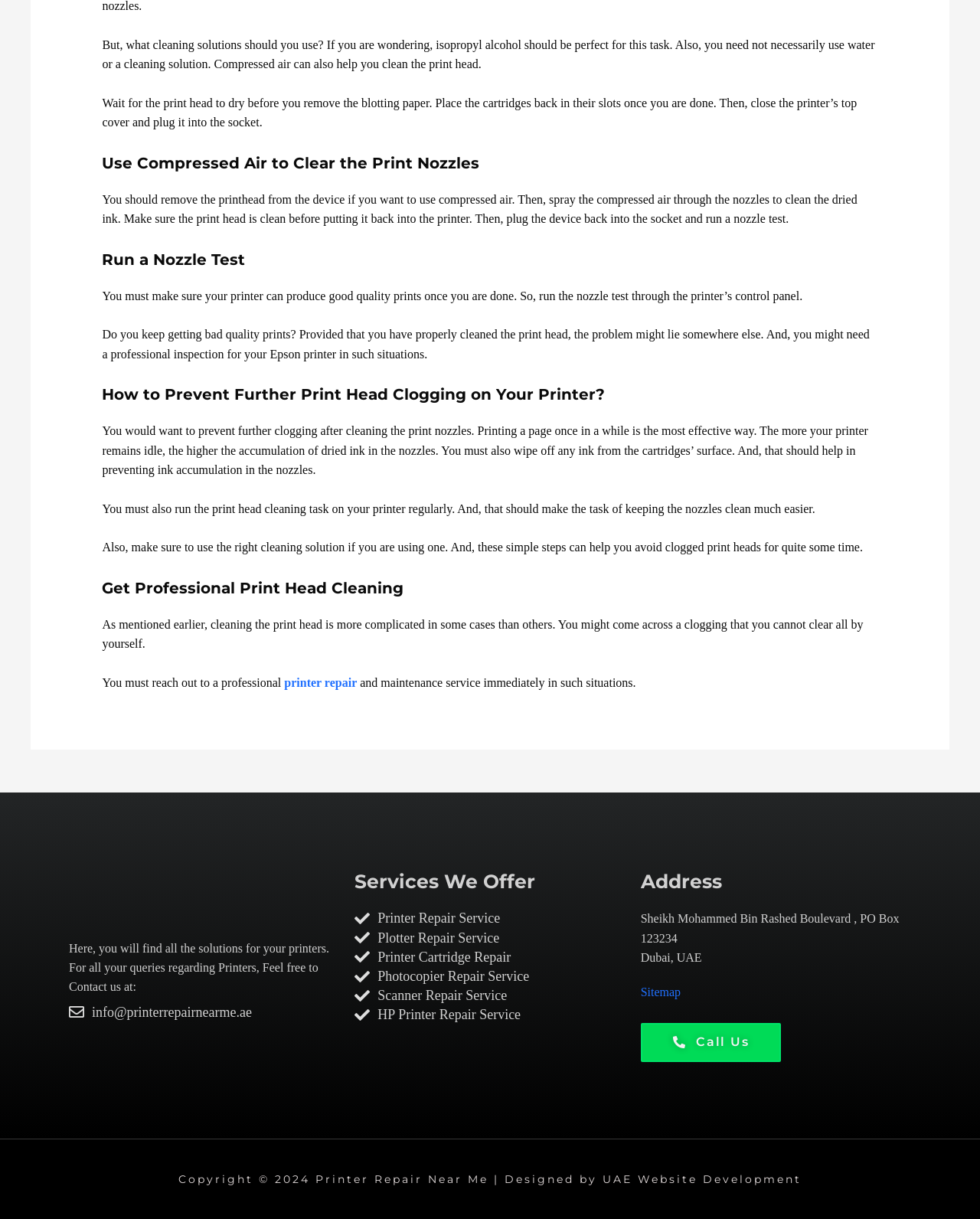Find the bounding box coordinates of the clickable area that will achieve the following instruction: "View 'Printer Repair Service'".

[0.362, 0.746, 0.638, 0.762]